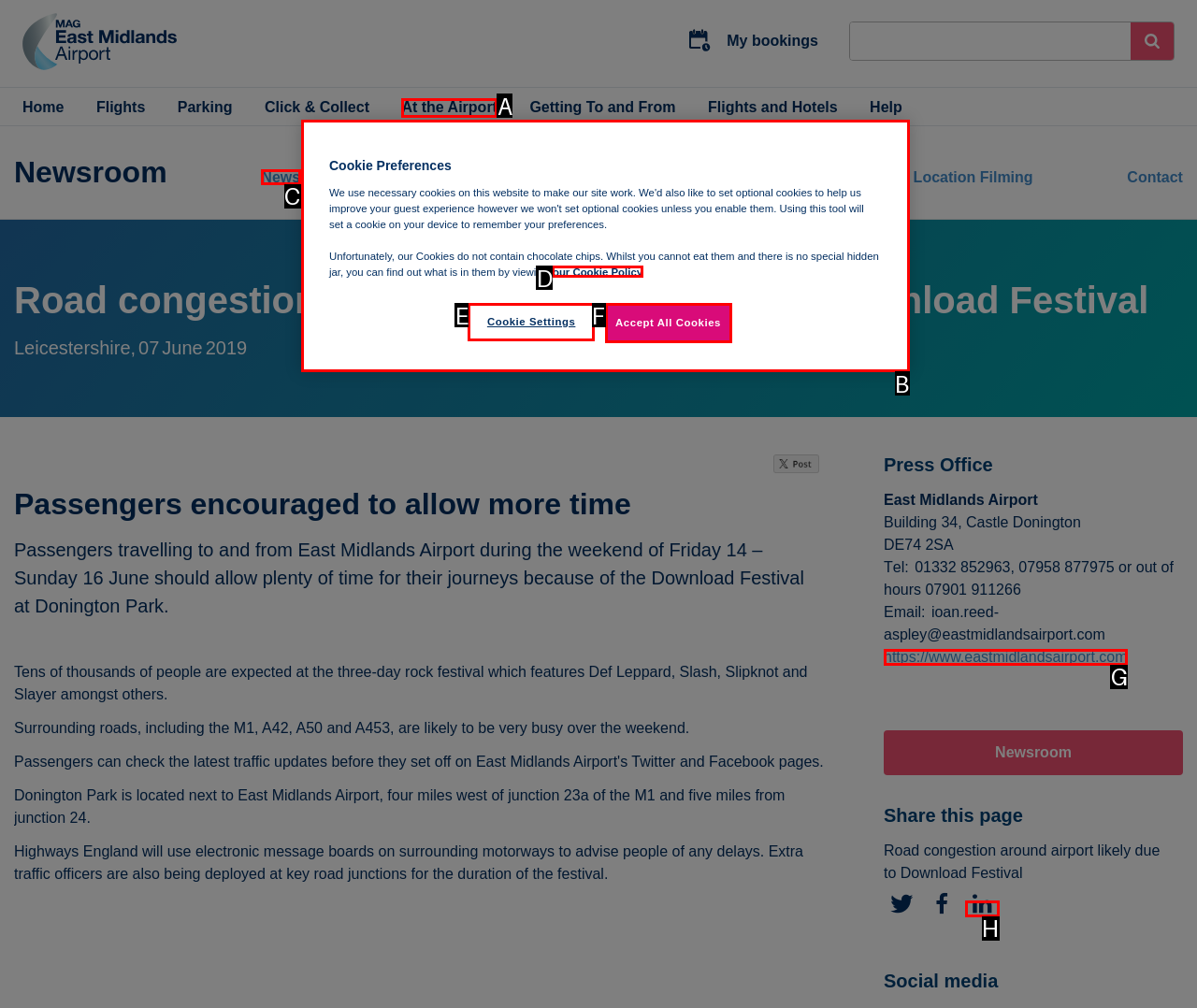Identify the HTML element to click to fulfill this task: Read the news
Answer with the letter from the given choices.

C